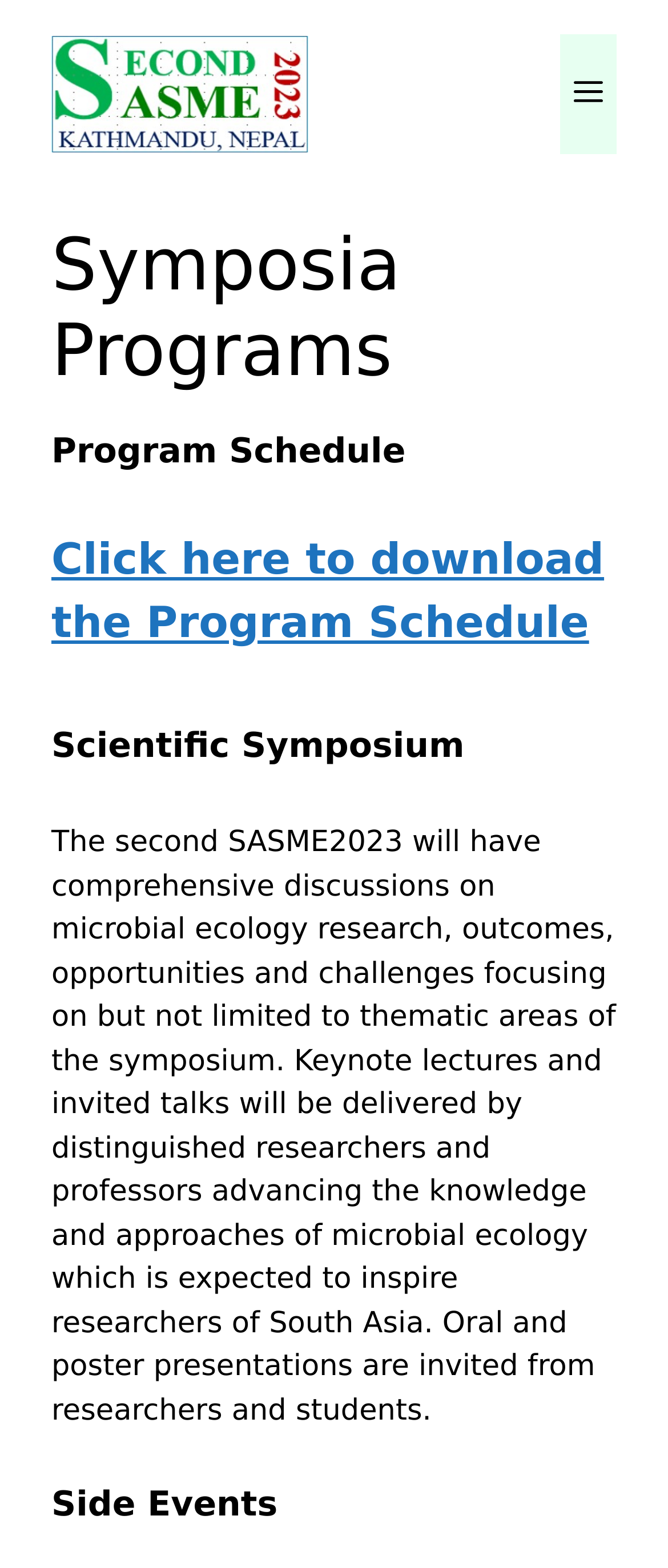Look at the image and answer the question in detail:
What is the name of the event?

I determined the answer by looking at the banner element at the top of the page, which contains a link with the text 'SASME 2023'.